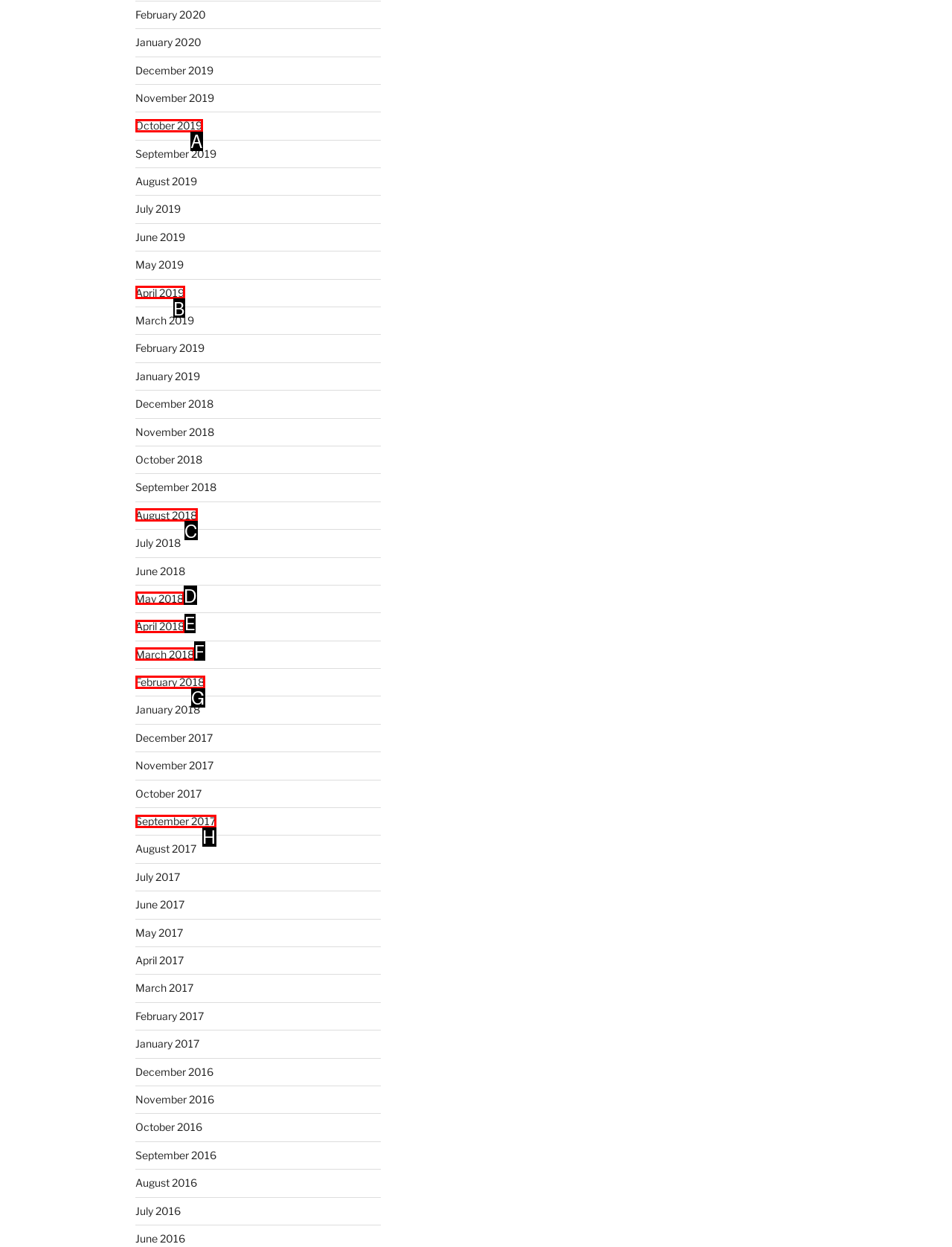Based on the given description: April 2018, determine which HTML element is the best match. Respond with the letter of the chosen option.

E